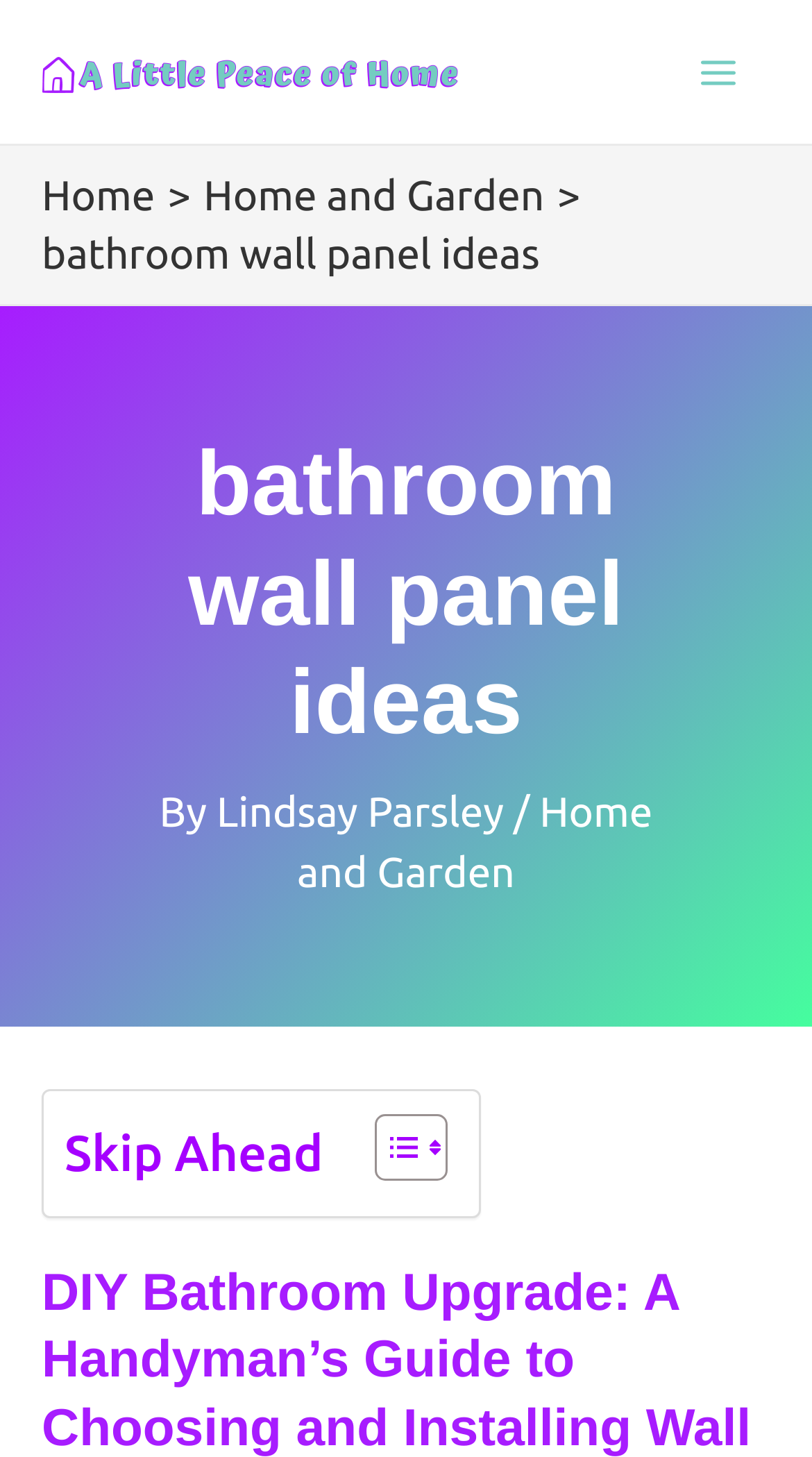Summarize the webpage with intricate details.

The webpage is about "bathroom wall panel ideas" and appears to be a blog post. At the top left, there is a logo of "a little peace of home" with a link to the homepage. To the right of the logo, there is a main menu button. 

Below the logo, there is a navigation section with breadcrumbs, showing the path "Home" > "Home and Garden" > "bathroom wall panel ideas". 

The main heading "bathroom wall panel ideas" is prominently displayed in the middle of the page. Below the heading, there is a byline with the author's name, "Lindsay Parsley", and a category link to "Home and Garden". 

The main content of the page is not explicitly described in the accessibility tree, but there is a table of content section at the bottom of the page, with a "Skip Ahead" link and a "Toggle Table of Content" link accompanied by two icons.